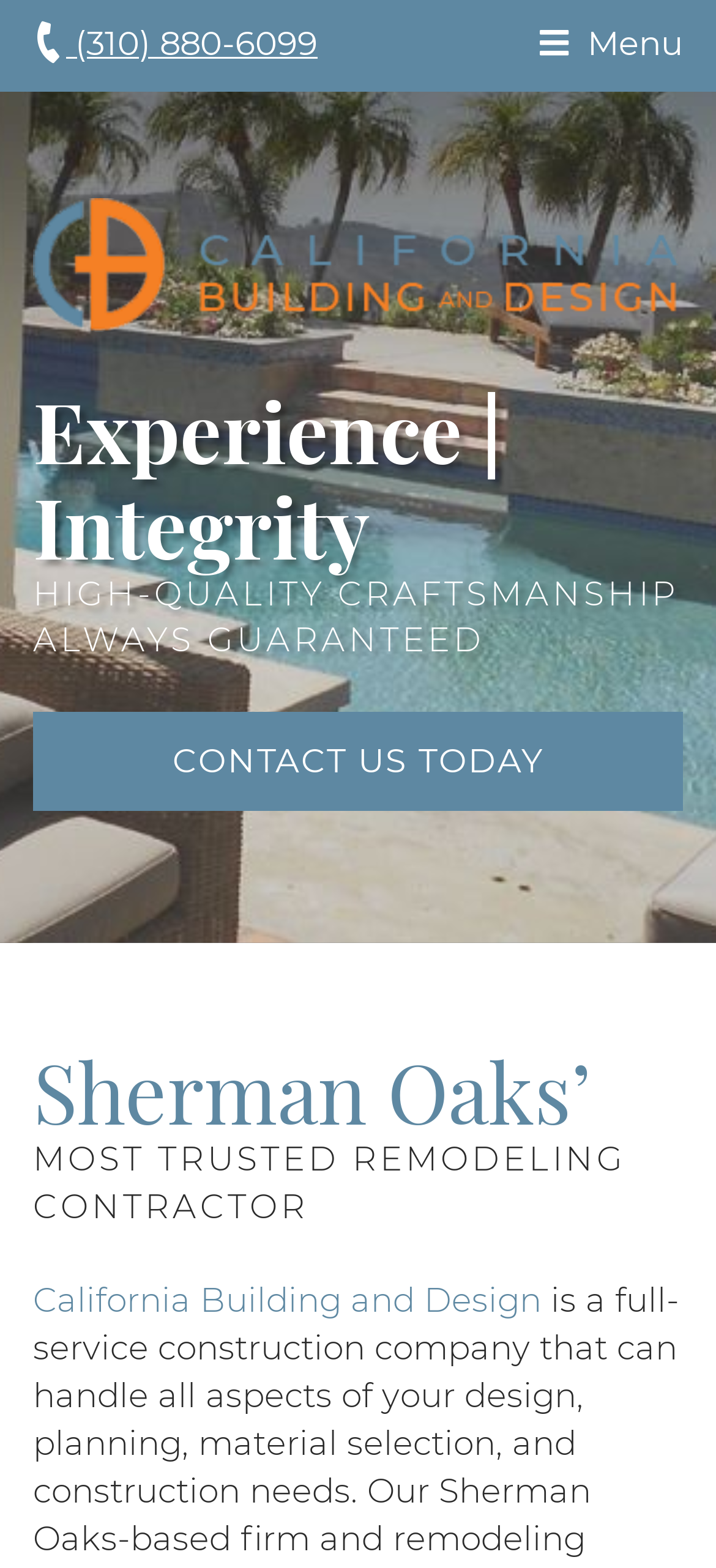Answer the question briefly using a single word or phrase: 
What is the phone number?

(310) 880-6099